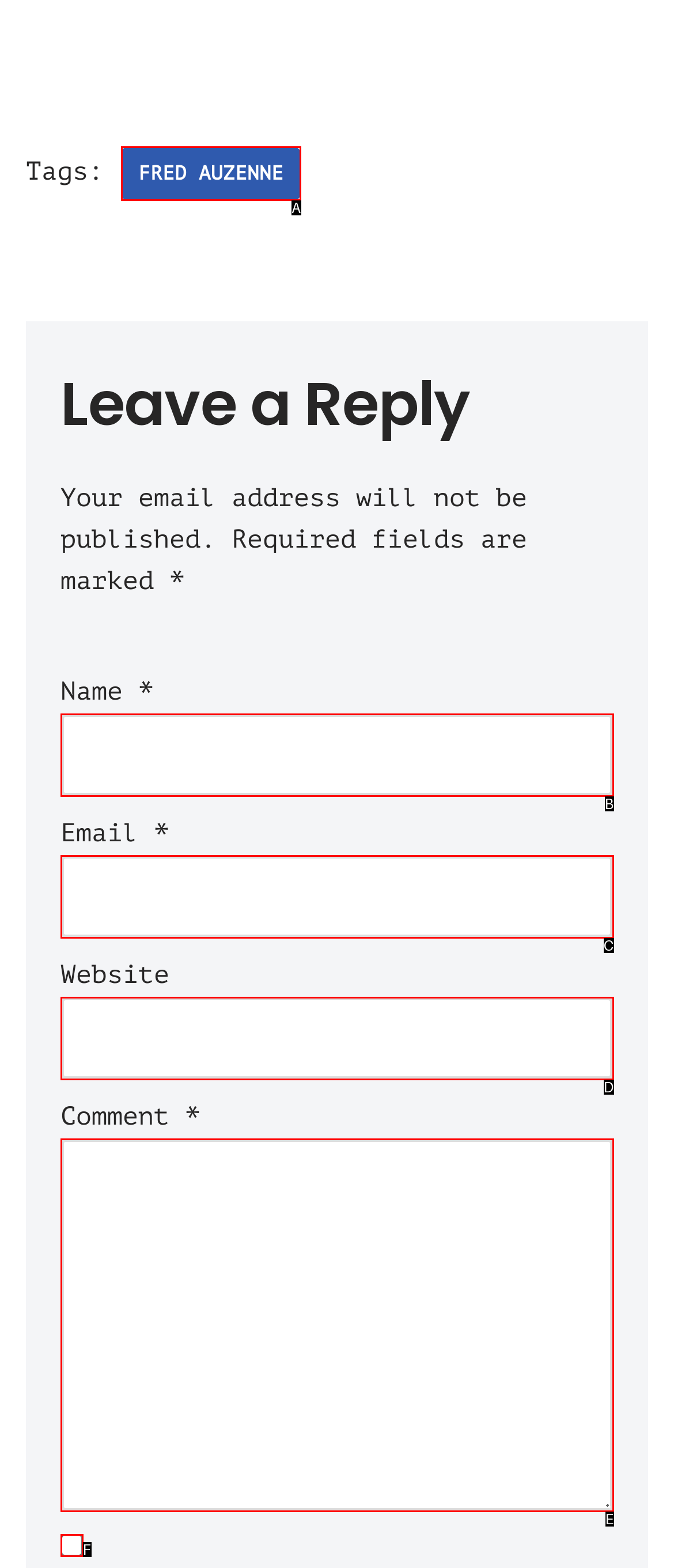Find the option that aligns with: parent_node: Name * name="author"
Provide the letter of the corresponding option.

B